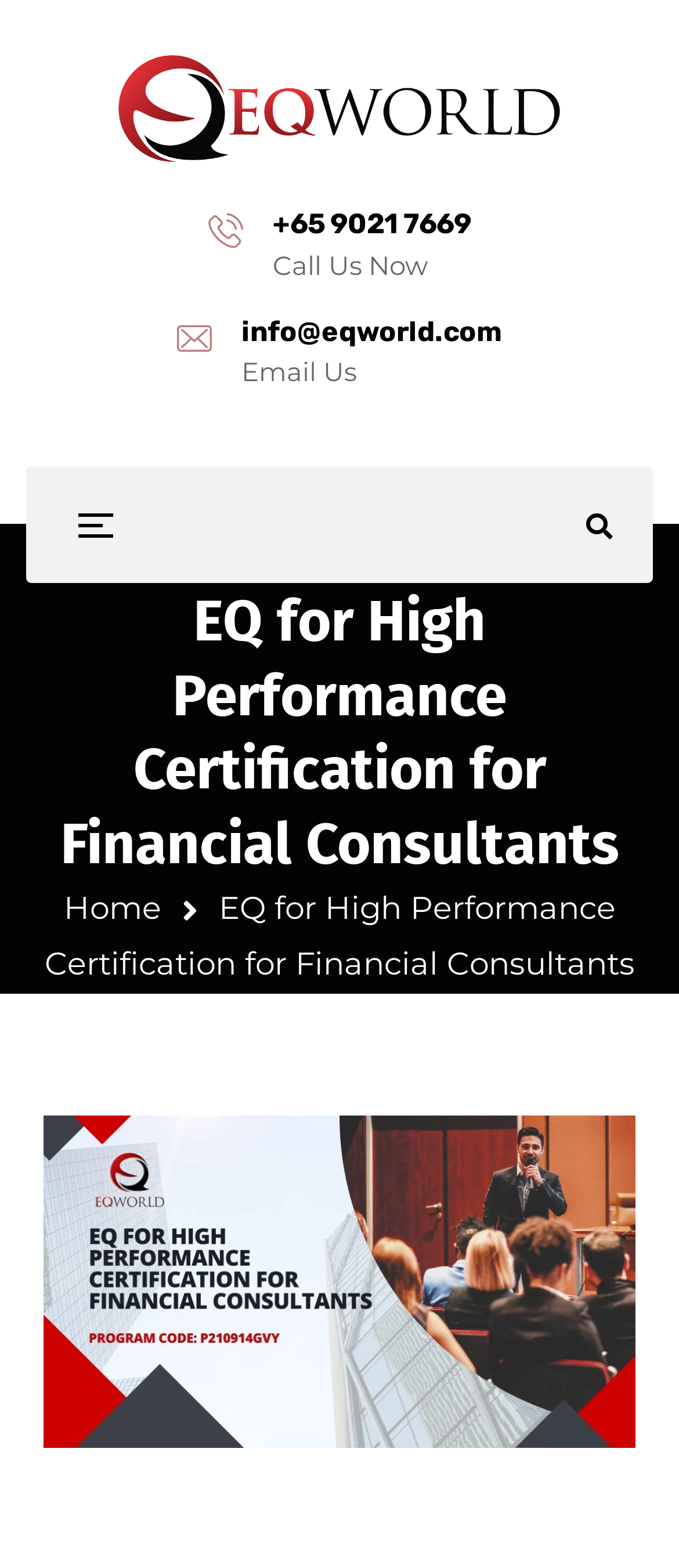Locate the headline of the webpage and generate its content.

EQ for High Performance Certification for Financial Consultants